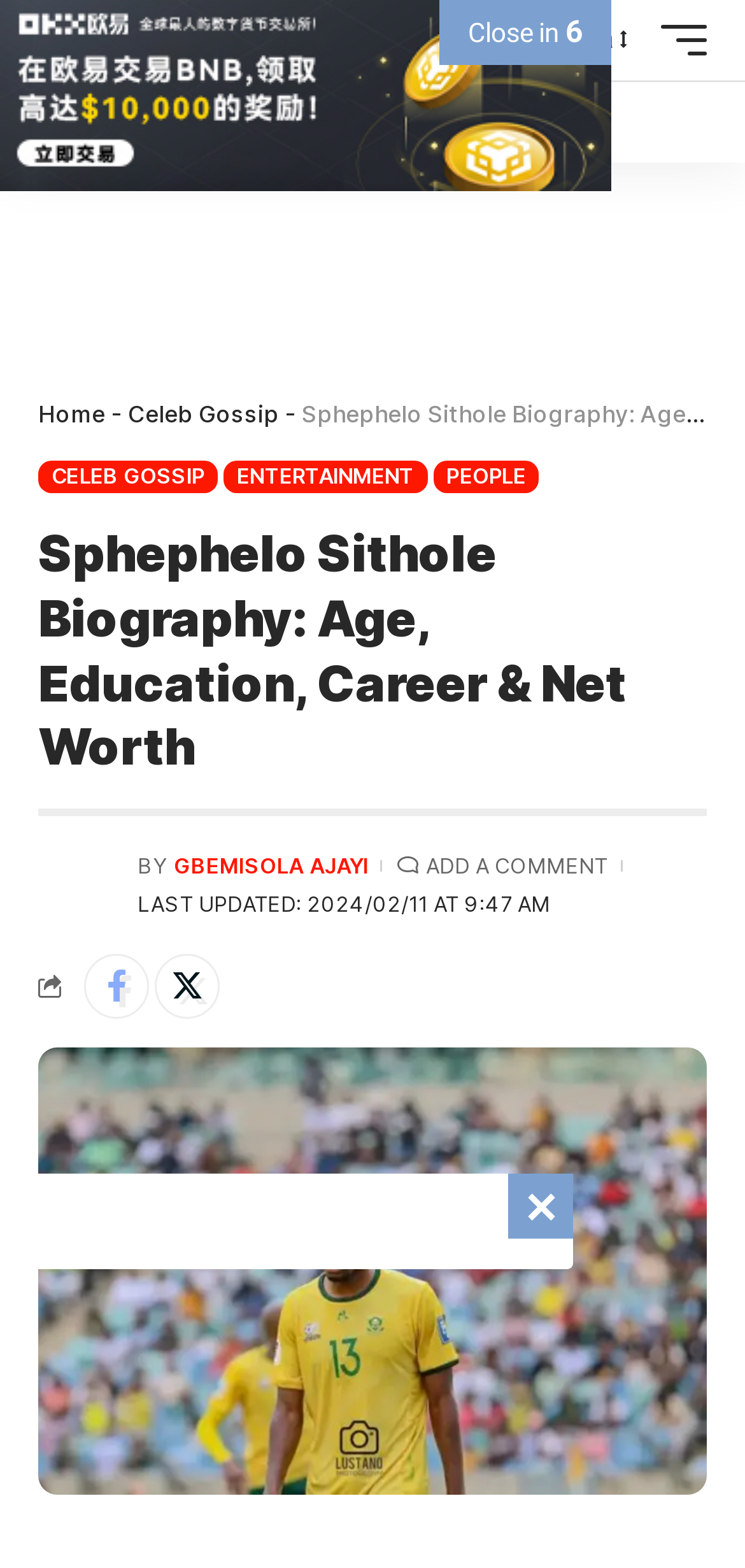Who is the author of the article?
We need a detailed and meticulous answer to the question.

The author's name is mentioned in the link 'Gbemisola Ajayi' and also in the static text 'BY'.